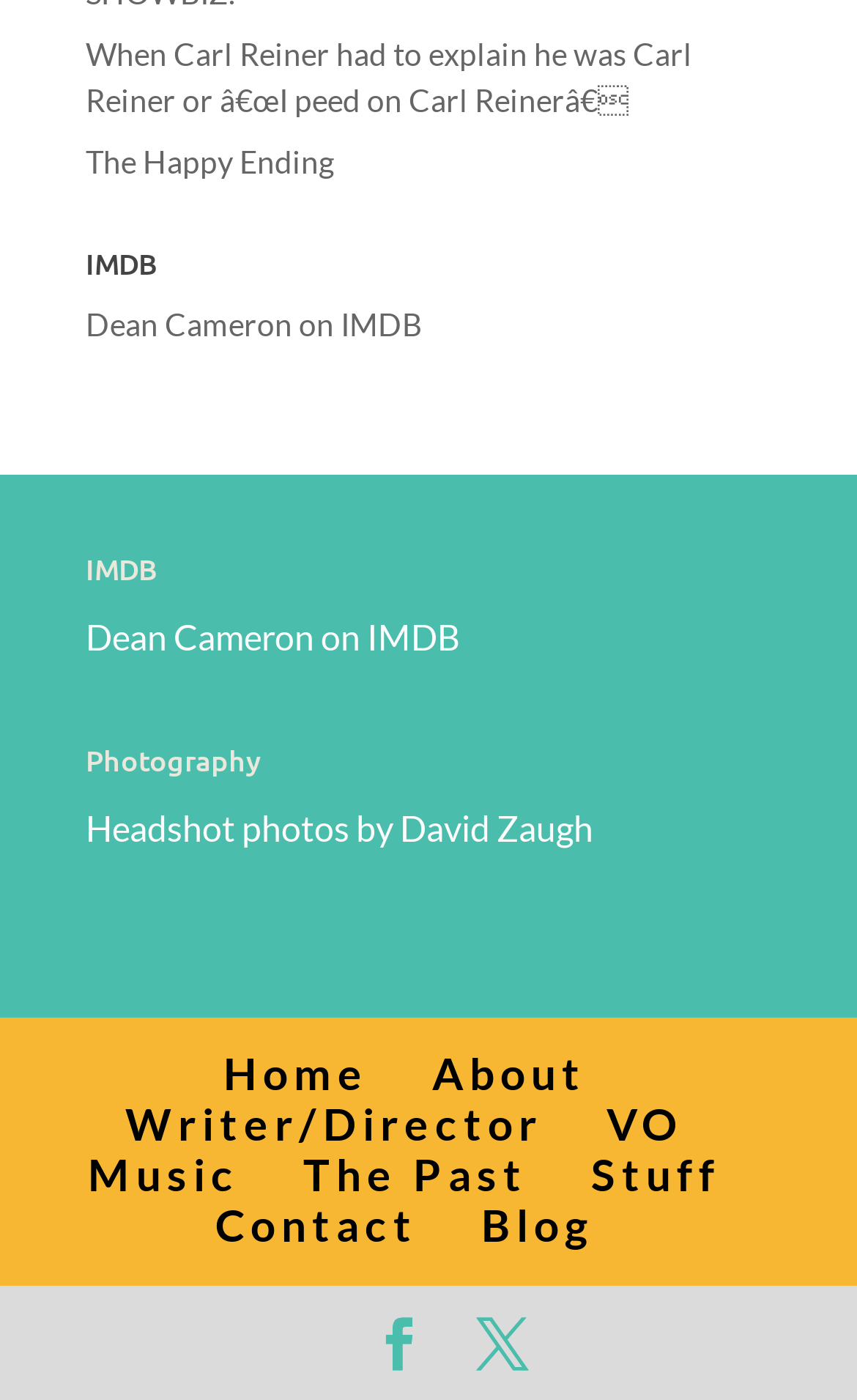What is the name of the website?
Based on the visual, give a brief answer using one word or a short phrase.

IMDB